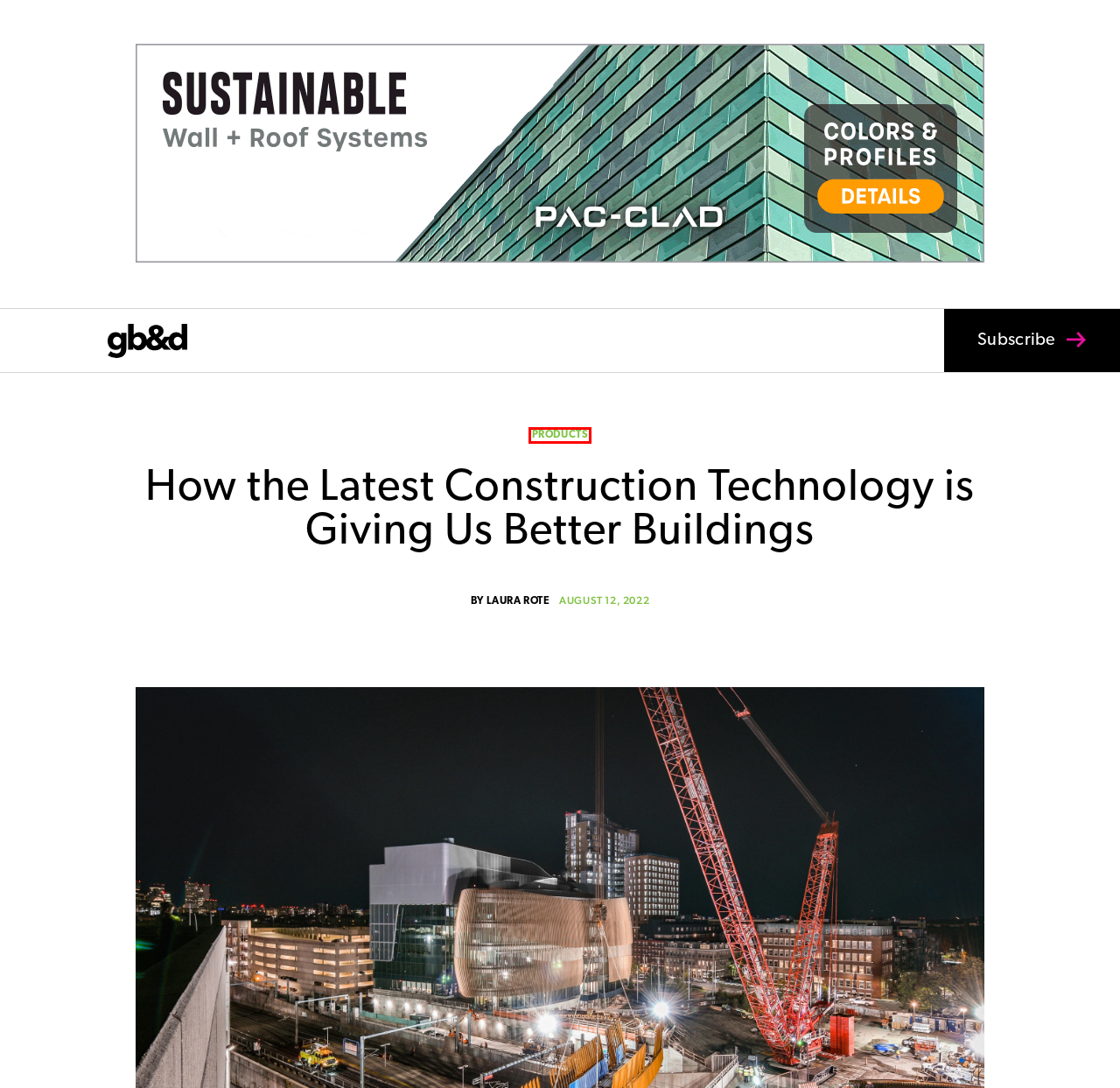Inspect the provided webpage screenshot, concentrating on the element within the red bounding box. Select the description that best represents the new webpage after you click the highlighted element. Here are the candidates:
A. gb&dPRO - gb&d magazine
B. Home - gb&d magazine
C. Products Archives - gb&d magazine
D. How Real-Time Visualization Enables Sustainable Urban Development
E. Projects Archives - gb&d magazine
F. Skanska on Better Building Technology for Better Buildings - gb&d
G. Contact - gb&d magazine
H. Laura Rote, Author at gb&d magazine

C